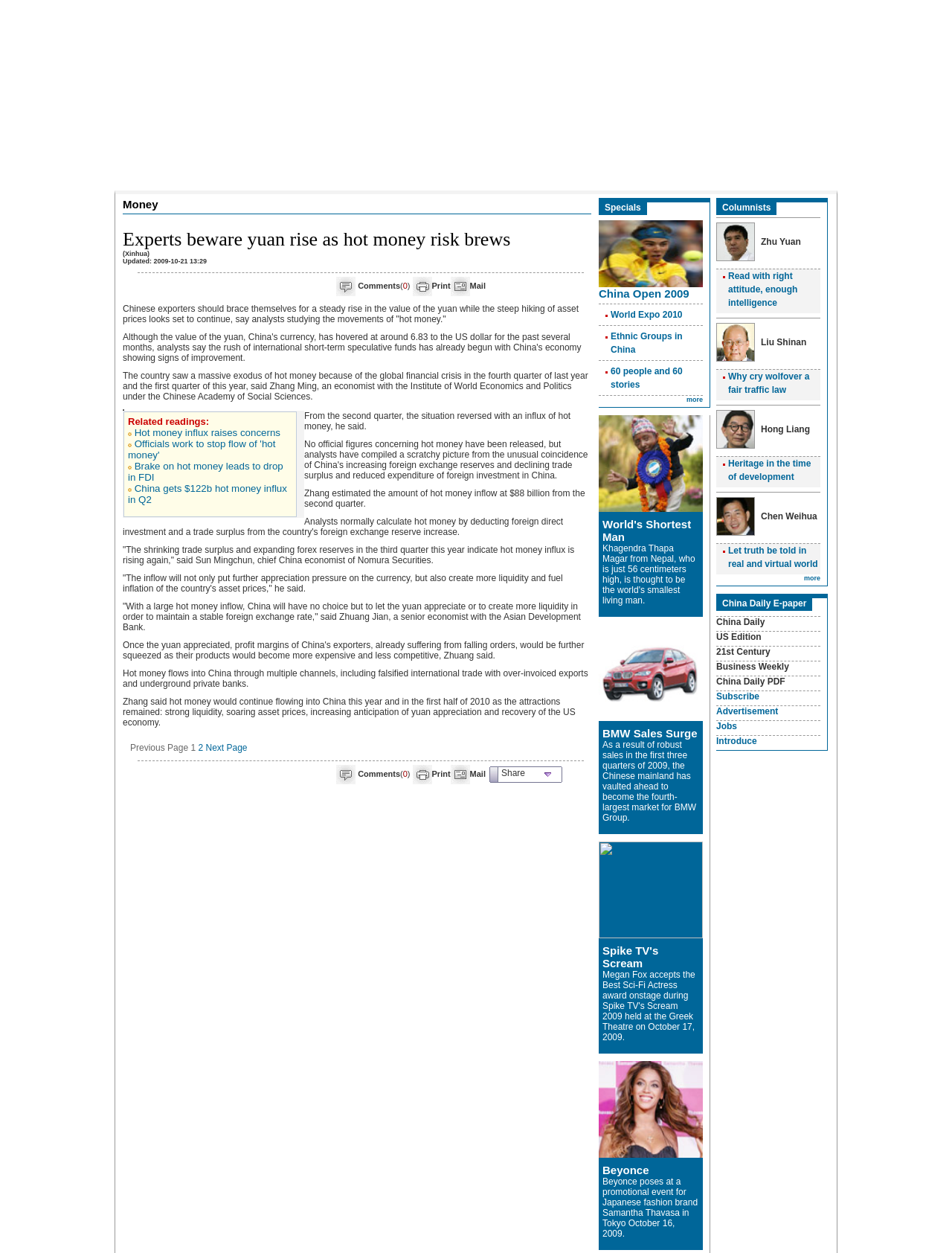What is the estimated amount of hot money inflow?
Identify the answer in the screenshot and reply with a single word or phrase.

$88 billion